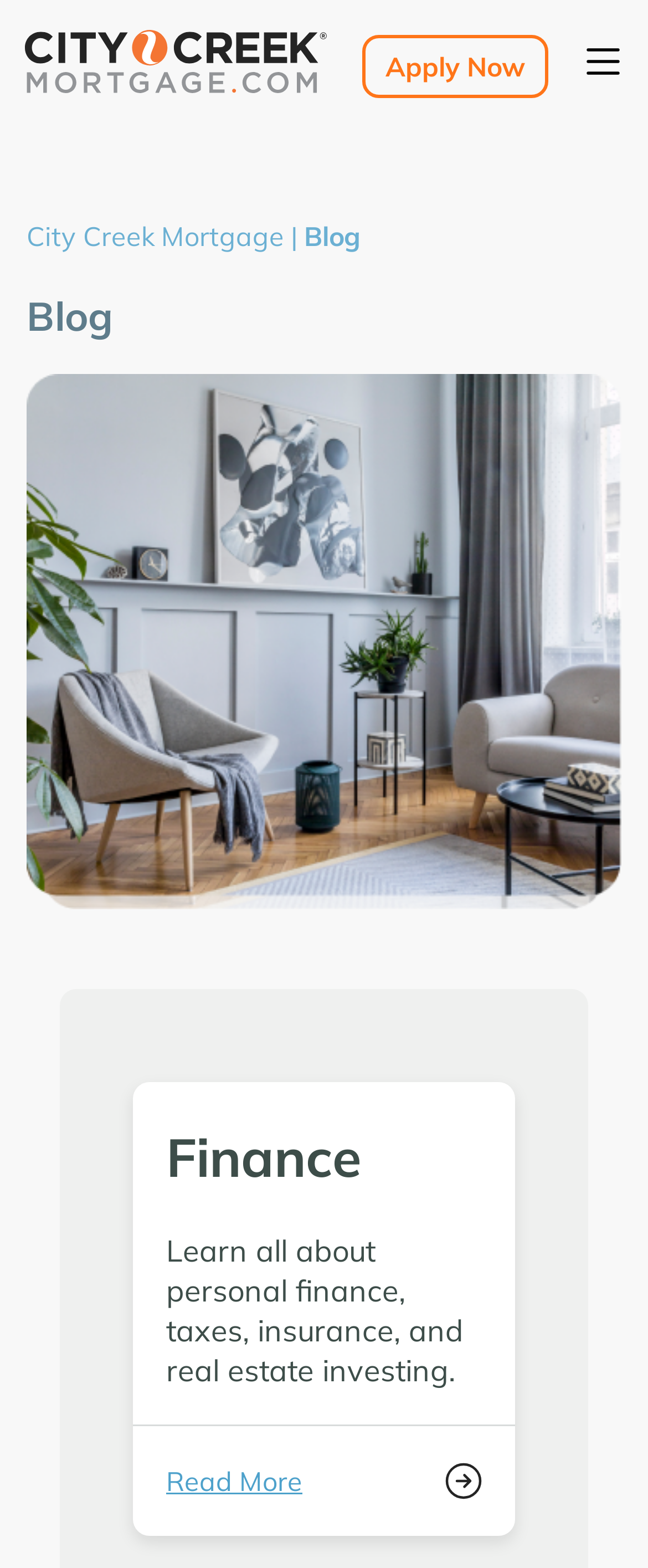What is the purpose of the button on the top-right corner? Based on the image, give a response in one word or a short phrase.

Menu button